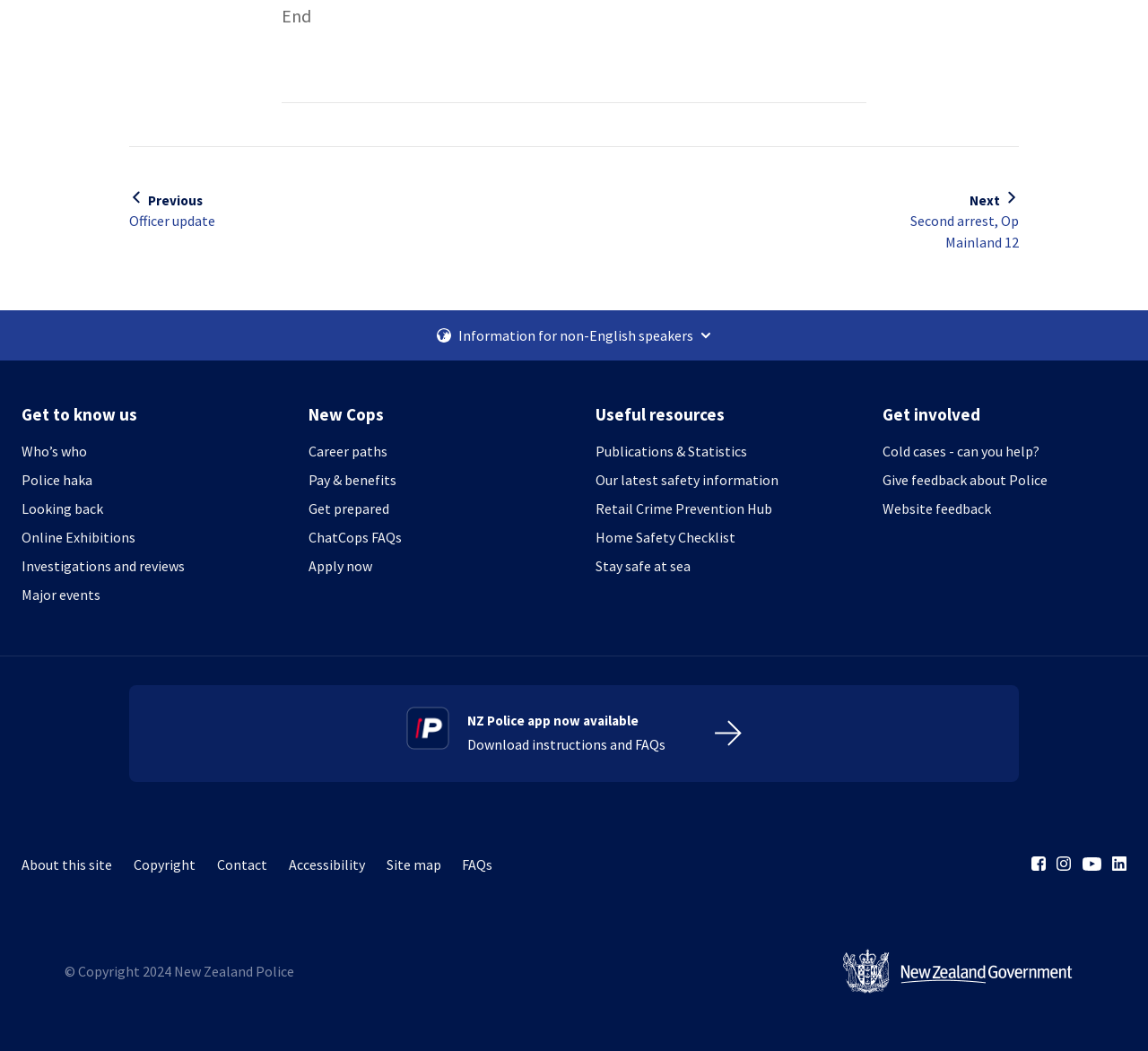Answer the question briefly using a single word or phrase: 
What is the 'NZ Police app' for?

To provide police services